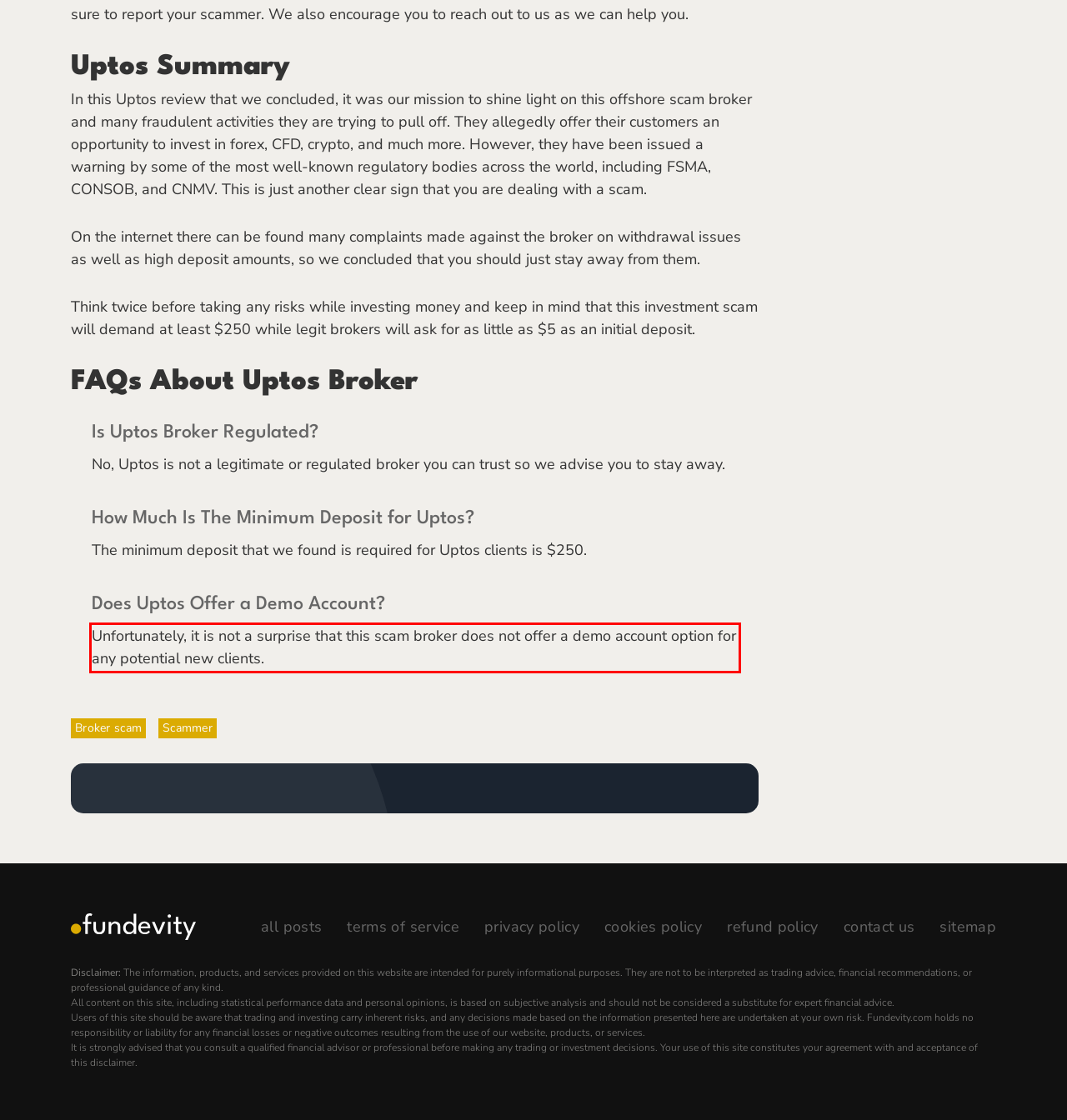Inspect the webpage screenshot that has a red bounding box and use OCR technology to read and display the text inside the red bounding box.

Unfortunately, it is not a surprise that this scam broker does not offer a demo account option for any potential new clients.